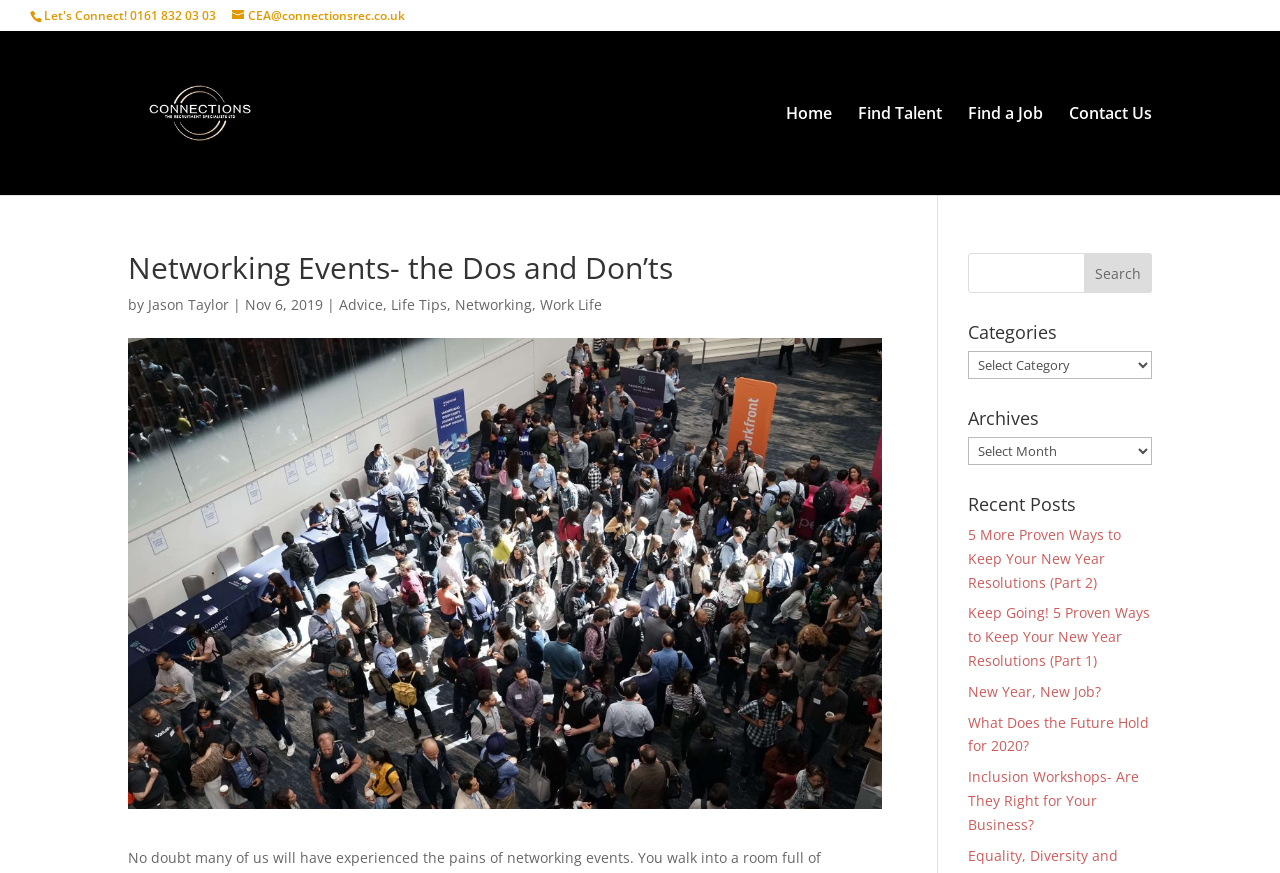Kindly provide the bounding box coordinates of the section you need to click on to fulfill the given instruction: "Select a category".

[0.756, 0.402, 0.9, 0.434]